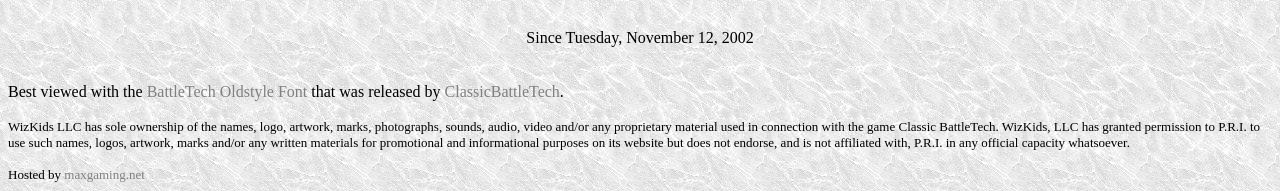Utilize the information from the image to answer the question in detail:
What font is recommended for best viewing?

The link element with the text 'BattleTech Oldstyle Font' is mentioned alongside the text 'Best viewed with the', indicating that this font is recommended for optimal viewing experience.